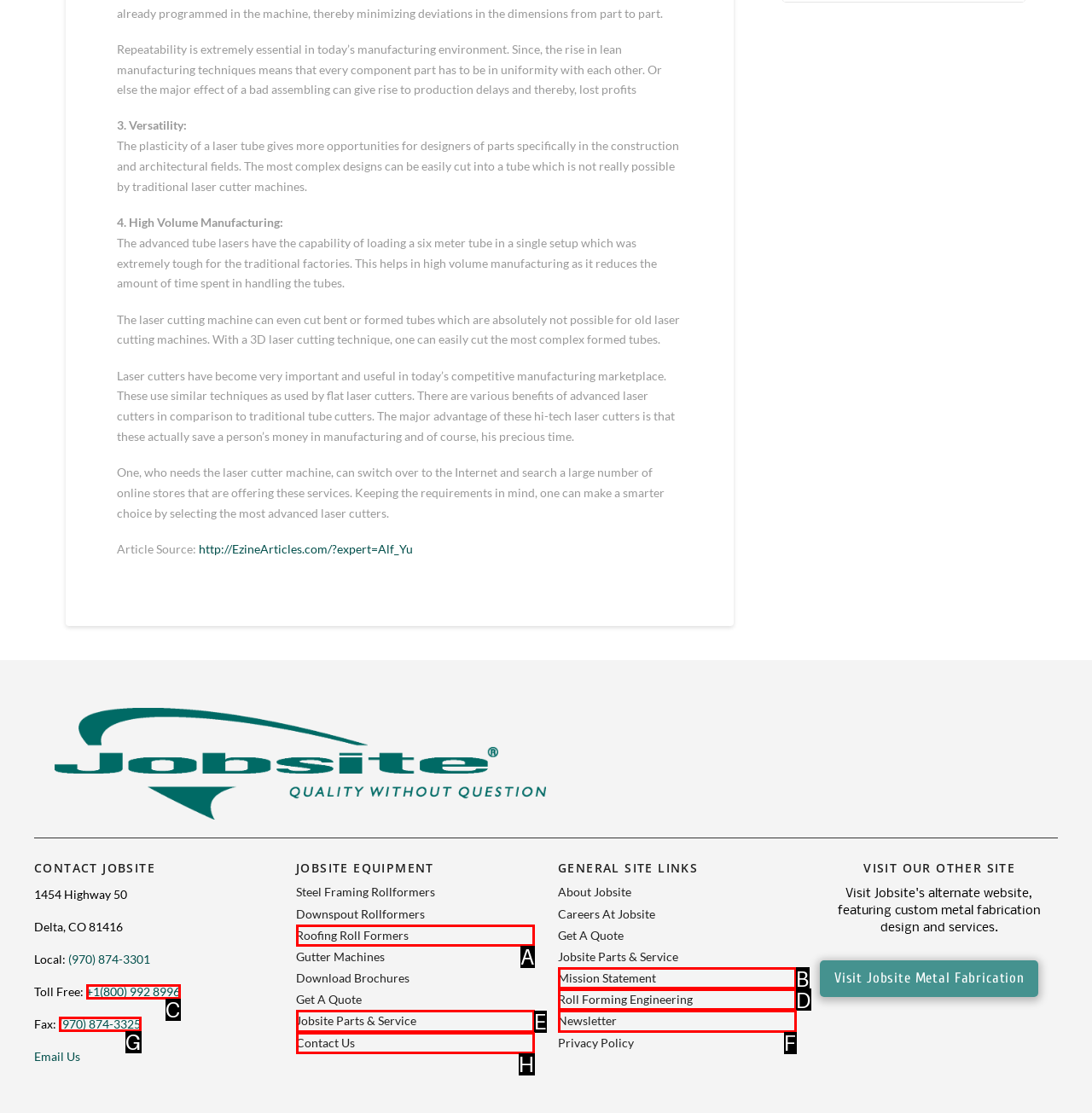Assess the description: Roll Forming Engineering and select the option that matches. Provide the letter of the chosen option directly from the given choices.

D